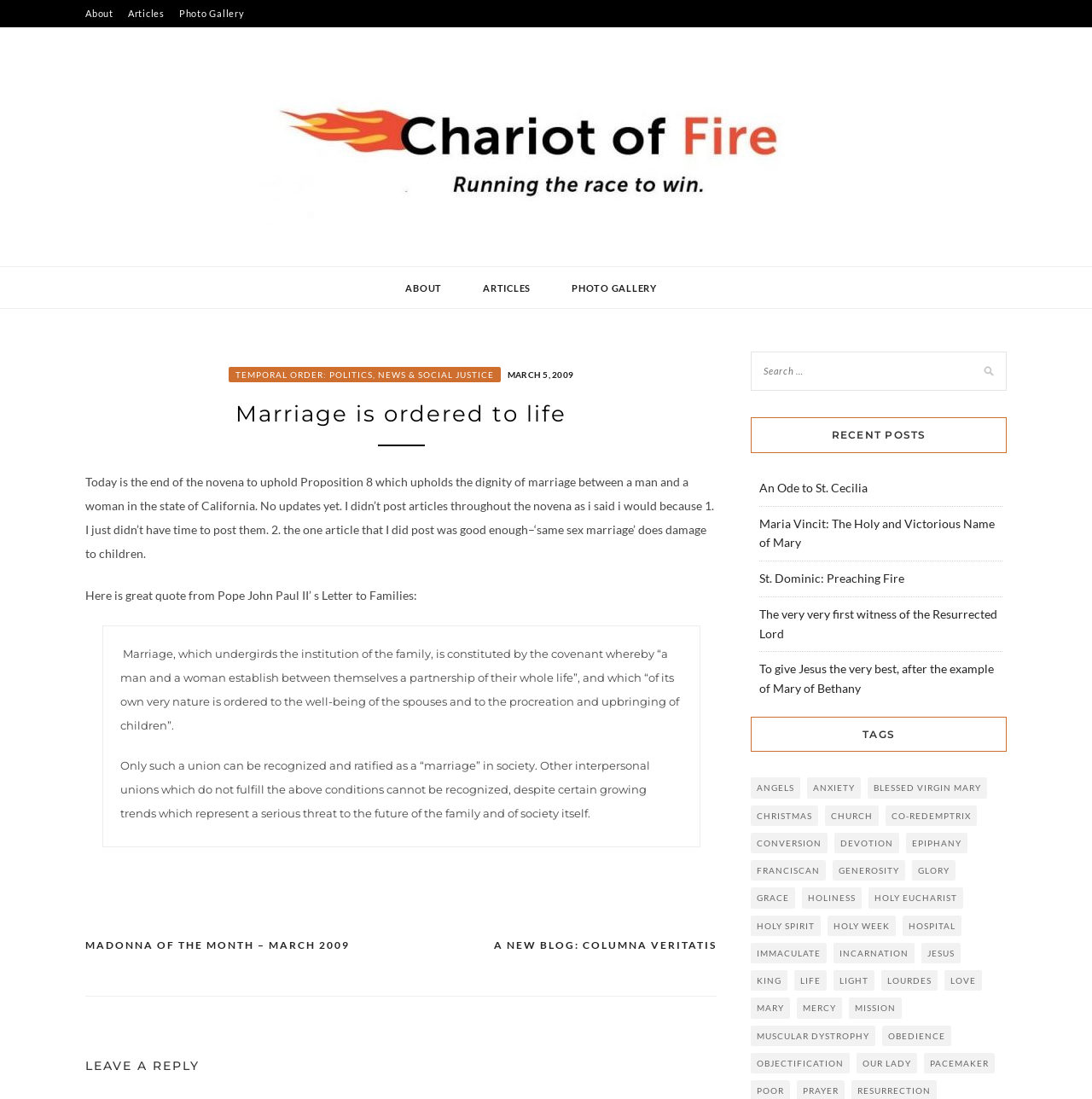Answer the following inquiry with a single word or phrase:
What is the topic of the article?

Marriage